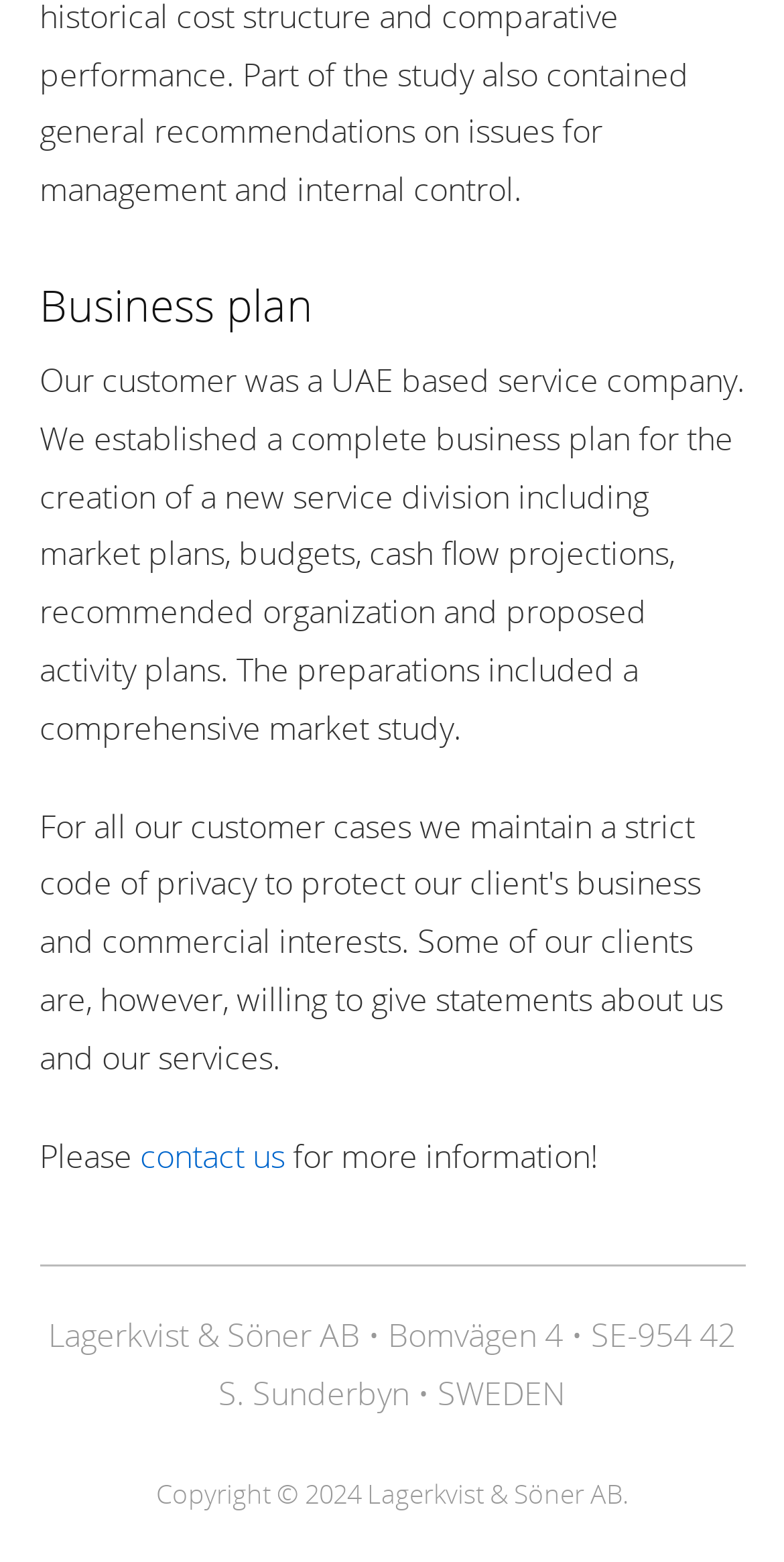What is the purpose of the business plan?
Based on the visual information, provide a detailed and comprehensive answer.

The purpose of the business plan can be inferred from the first paragraph, which states that the plan was established for the creation of a new service division, including market plans, budgets, cash flow projections, recommended organization, and proposed activity plans.